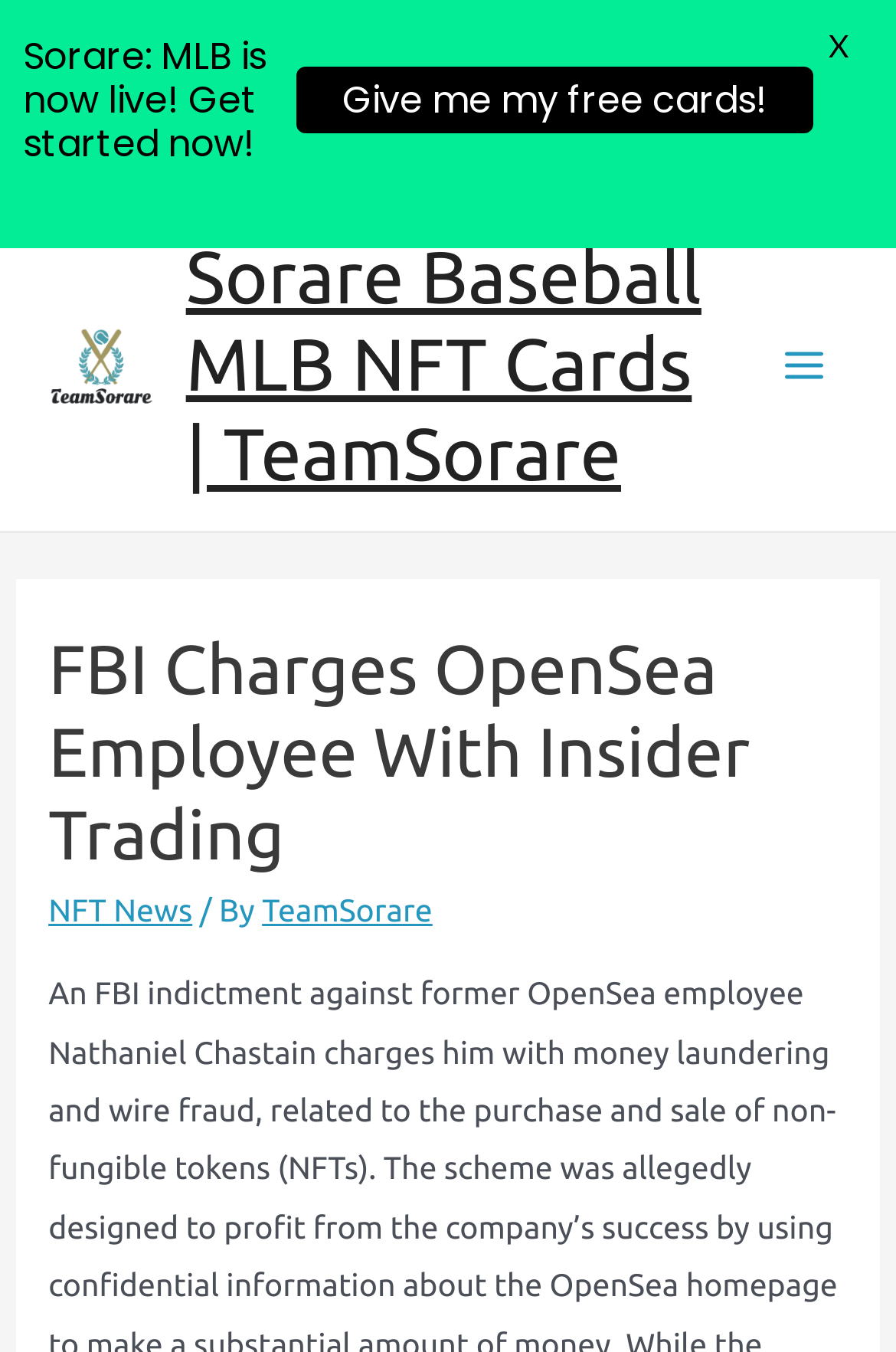Produce an elaborate caption capturing the essence of the webpage.

The webpage appears to be an article about FBI charges against a former OpenSea employee related to insider trading of non-fungible tokens (NFTs). 

At the top left of the page, there is a logo or icon for "Sorare Baseball MLB NFT Cards" accompanied by a link with the same text. Below this, there is a larger link with the same text, taking up most of the width of the page. 

On the top right, there is a button labeled "Main Menu" with an icon next to it. When expanded, it reveals a header section with the title "FBI Charges OpenSea Employee With Insider Trading" in a prominent font size. Below the title, there are links to "NFT News" and "TeamSorare", separated by a text "/ By". 

Above the main content area, there is a promotional banner that reads "Sorare: MLB is now live! Get started now!" in a smaller font size. 

On the right side of the page, there is a call-to-action link "Give me my free cards!" in a larger font size. At the top right corner, there is a close button labeled "X".